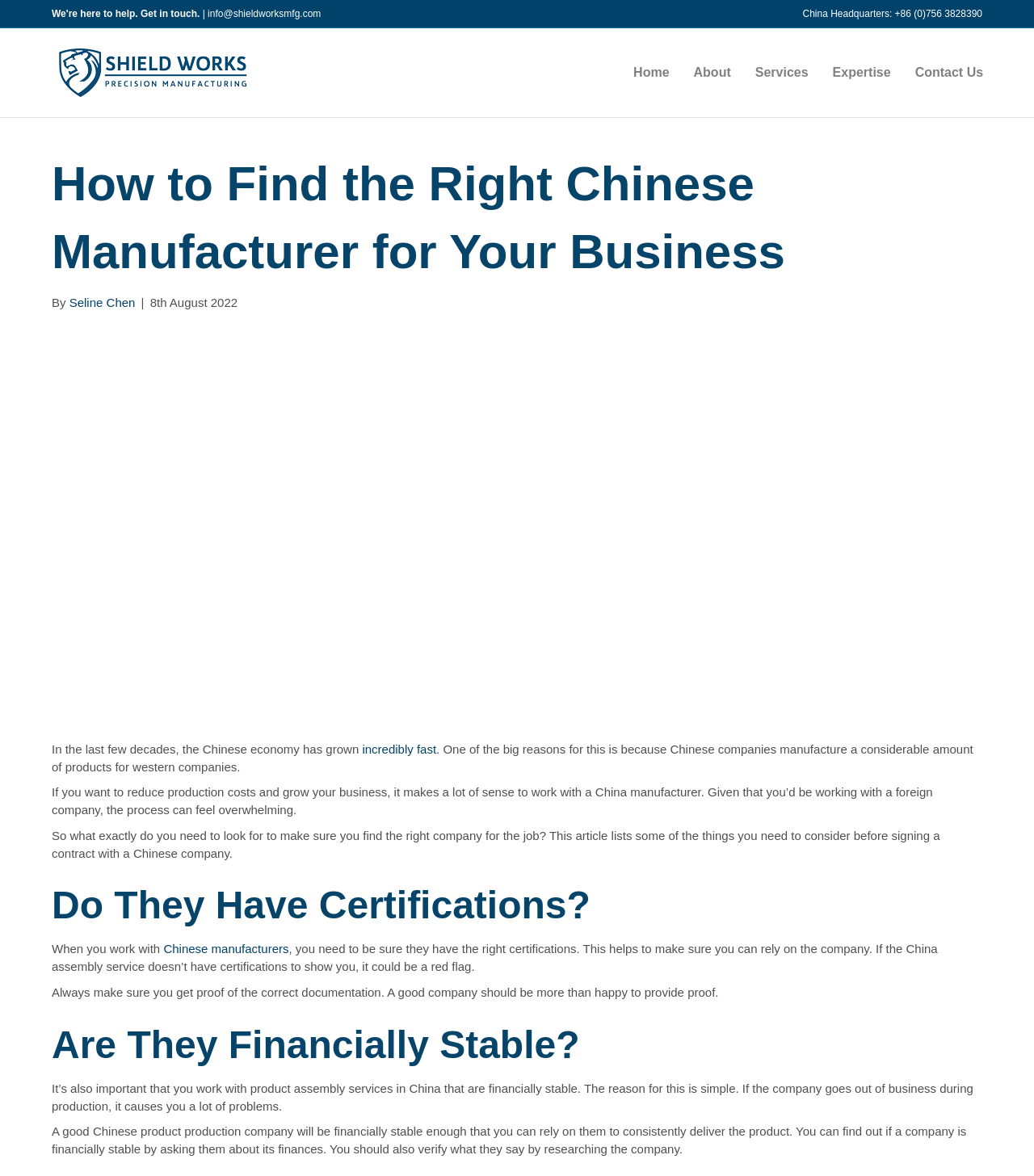Why is financial stability important for a Chinese manufacturer?
Look at the image and answer the question with a single word or phrase.

To avoid business disruption